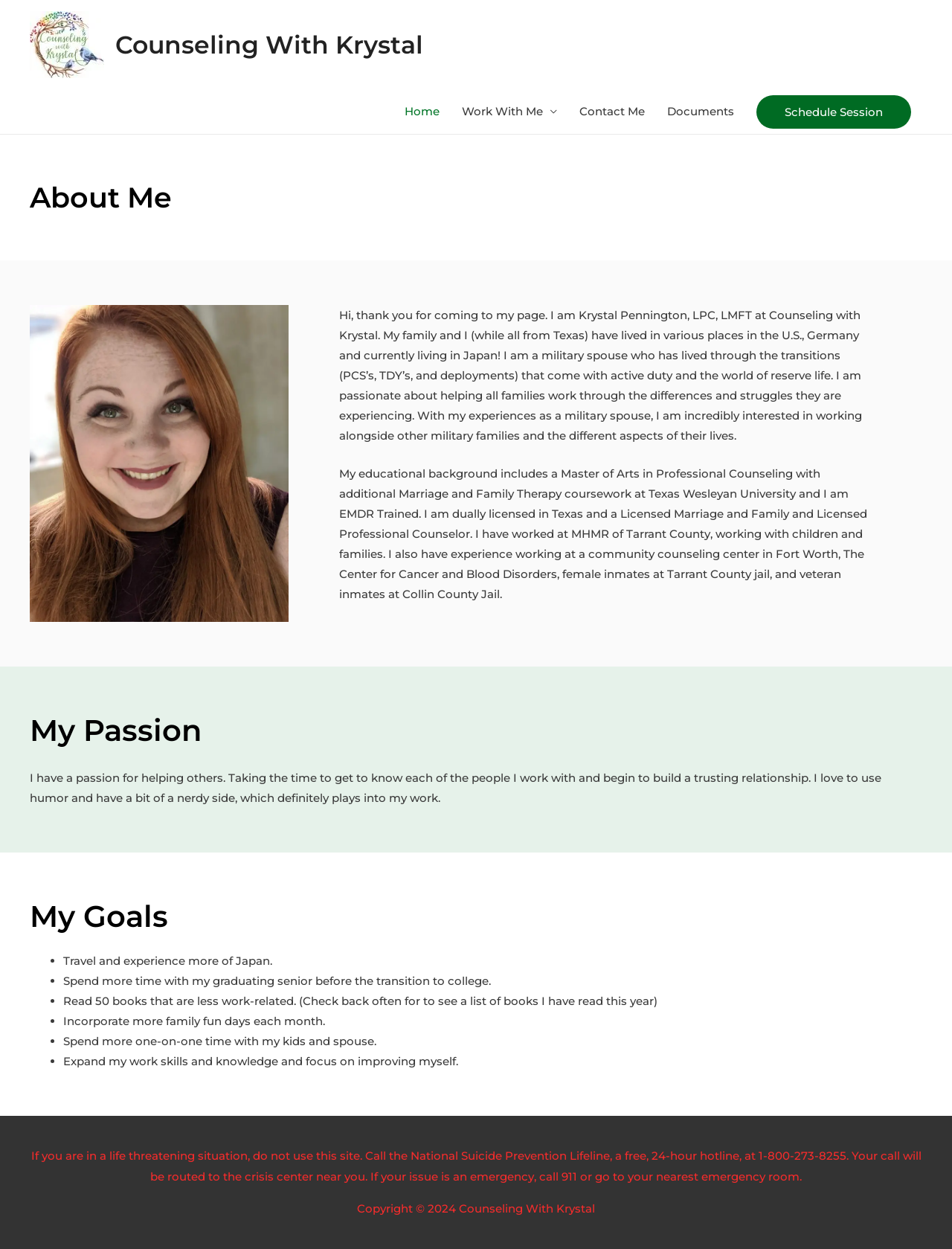What is the emergency hotline number mentioned on the webpage?
Answer the question based on the image using a single word or a brief phrase.

1-800-273-8255